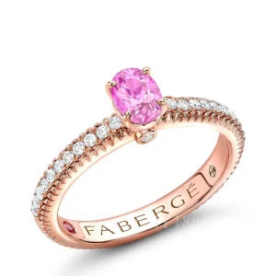Answer this question using a single word or a brief phrase:
What is the name of the collection this ring is part of?

Colours of Love Collection